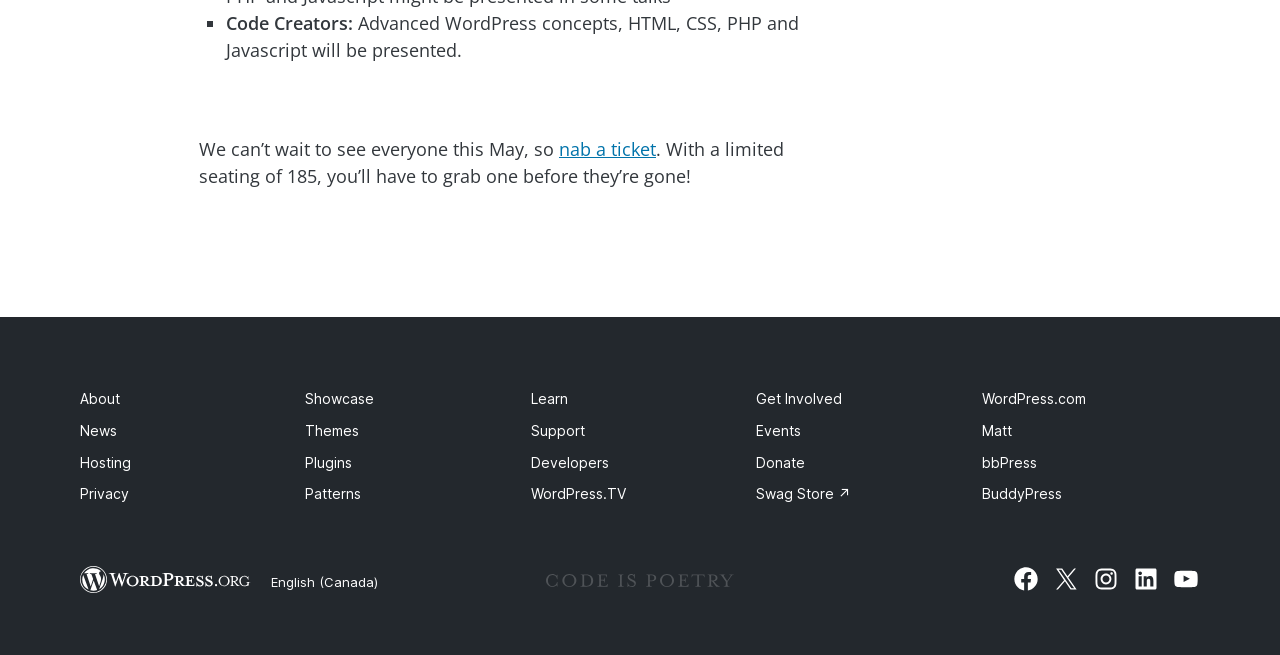What is the phrase mentioned above the 'nab a ticket' link?
Look at the webpage screenshot and answer the question with a detailed explanation.

The phrase mentioned above the 'nab a ticket' link is 'We can’t wait to see everyone this May', which is part of the StaticText element with bounding box coordinates [0.155, 0.208, 0.437, 0.245].